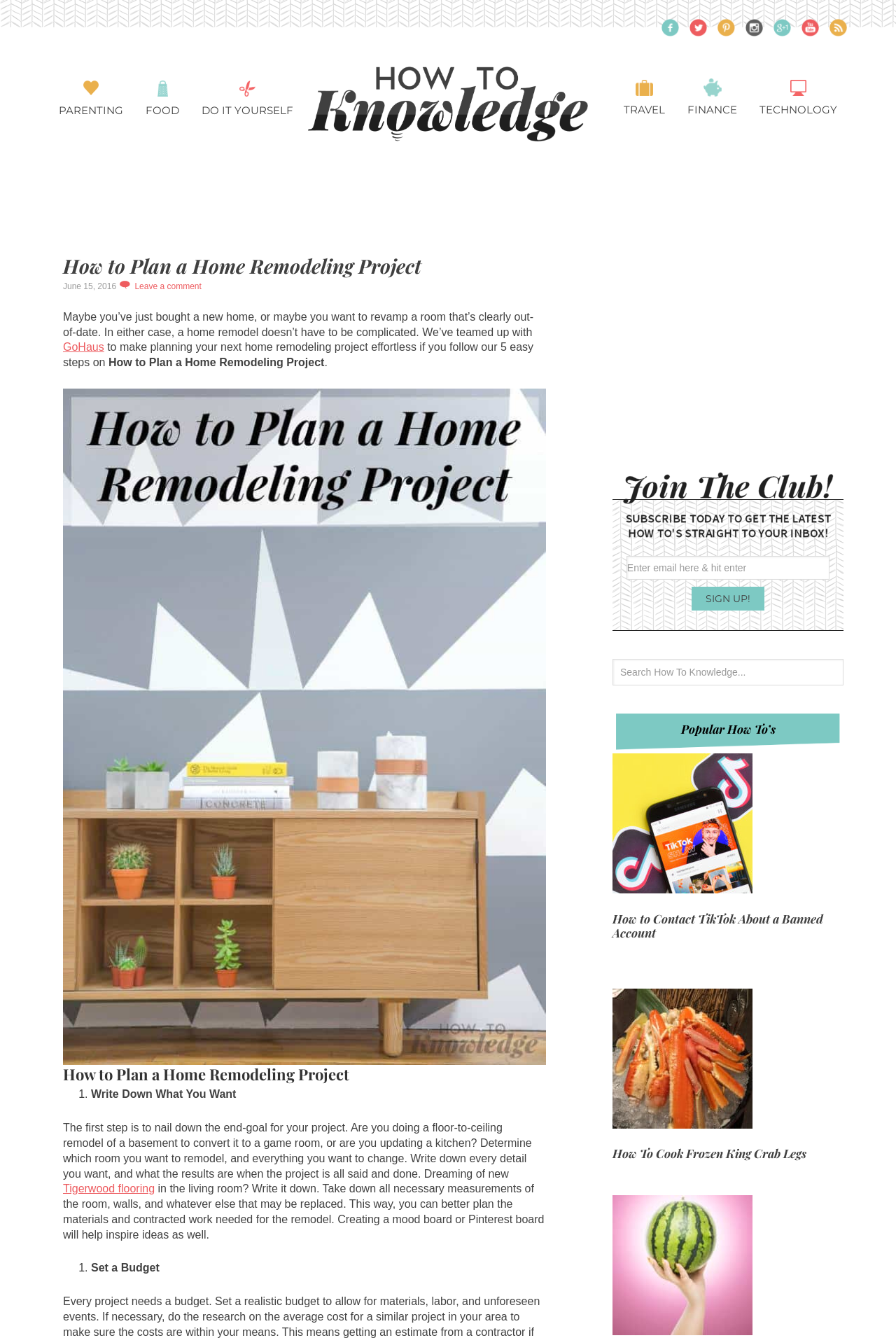Use a single word or phrase to answer this question: 
What is the topic of the first article in the 'Popular How To’s' section?

Contacting TikTok about a banned account